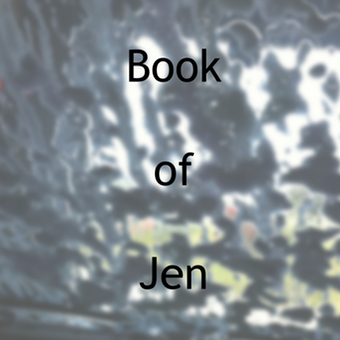Please answer the following question using a single word or phrase: 
How many words are in the title?

3